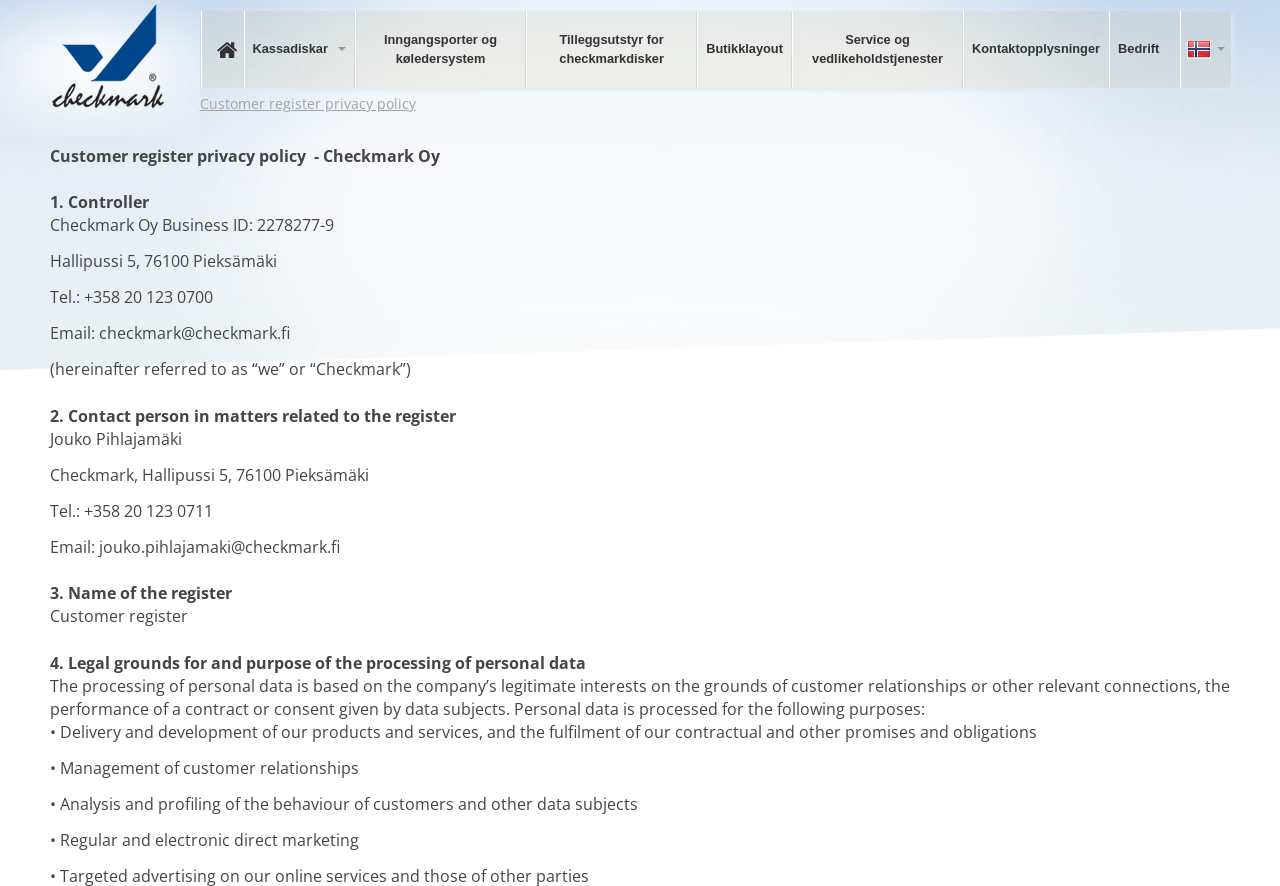Illustrate the webpage with a detailed description.

The webpage appears to be a customer register privacy policy page for Checkmark Oy, a Finnish company. At the top of the page, there is a row of links, including "Førstesiden", "Kassadiskar", "Inngangsporter og køledersystem", and others, which are likely navigation links to other parts of the website.

Below the navigation links, there is a title "Customer register privacy policy - Checkmark Oy" followed by a series of sections with headings and paragraphs of text. The first section is "1. Controller" which provides information about Checkmark Oy, including its business ID, address, phone number, and email.

The subsequent sections include "2. Contact person in matters related to the register", "3. Name of the register", and "4. Legal grounds for and purpose of the processing of personal data". These sections provide detailed information about the company's customer register, including the legal basis for processing personal data, the purposes of processing, and the types of data being processed.

Throughout the page, there are no images, but there are several links, including a link to the "Customer register privacy policy" at the top of the page. The overall layout of the page is organized, with clear headings and concise text, making it easy to read and understand.